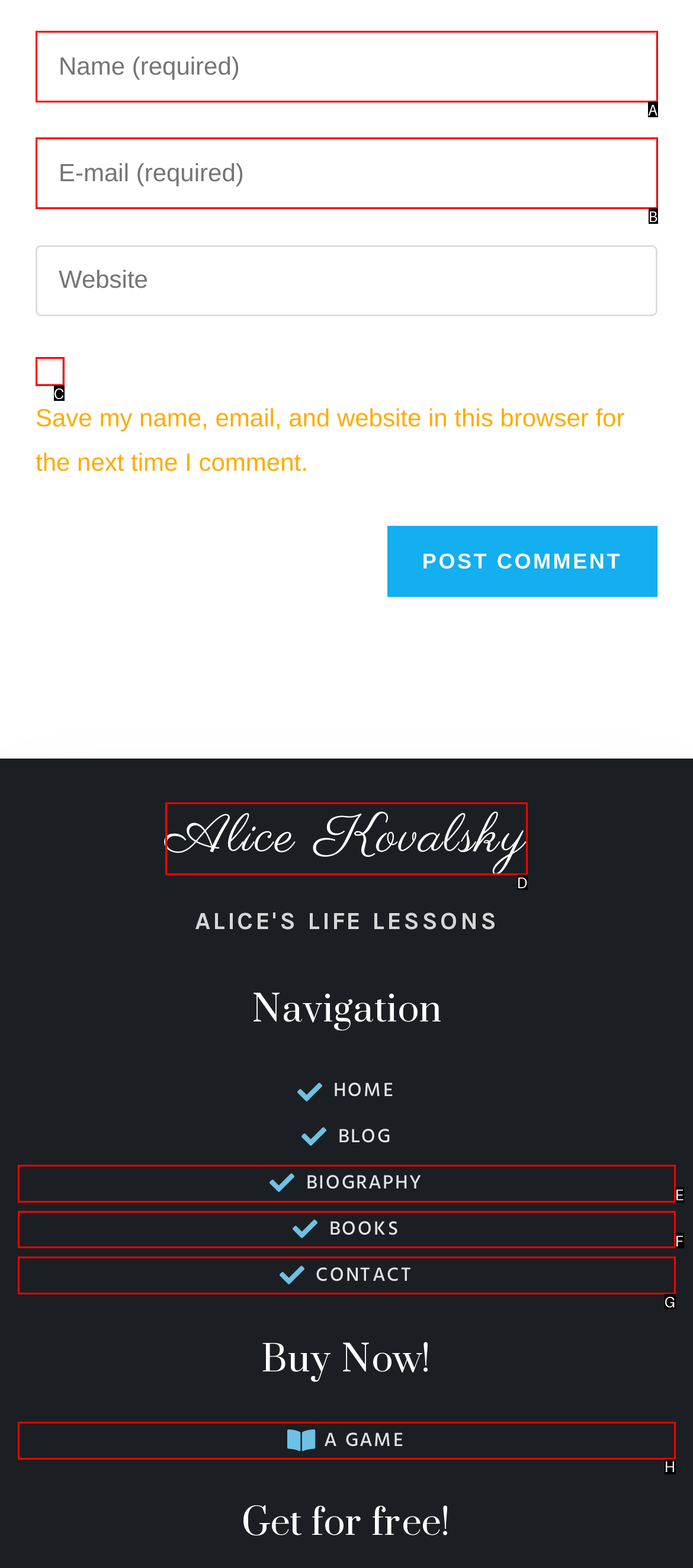Determine the correct UI element to click for this instruction: Visit Alice Kovalsky's homepage. Respond with the letter of the chosen element.

D